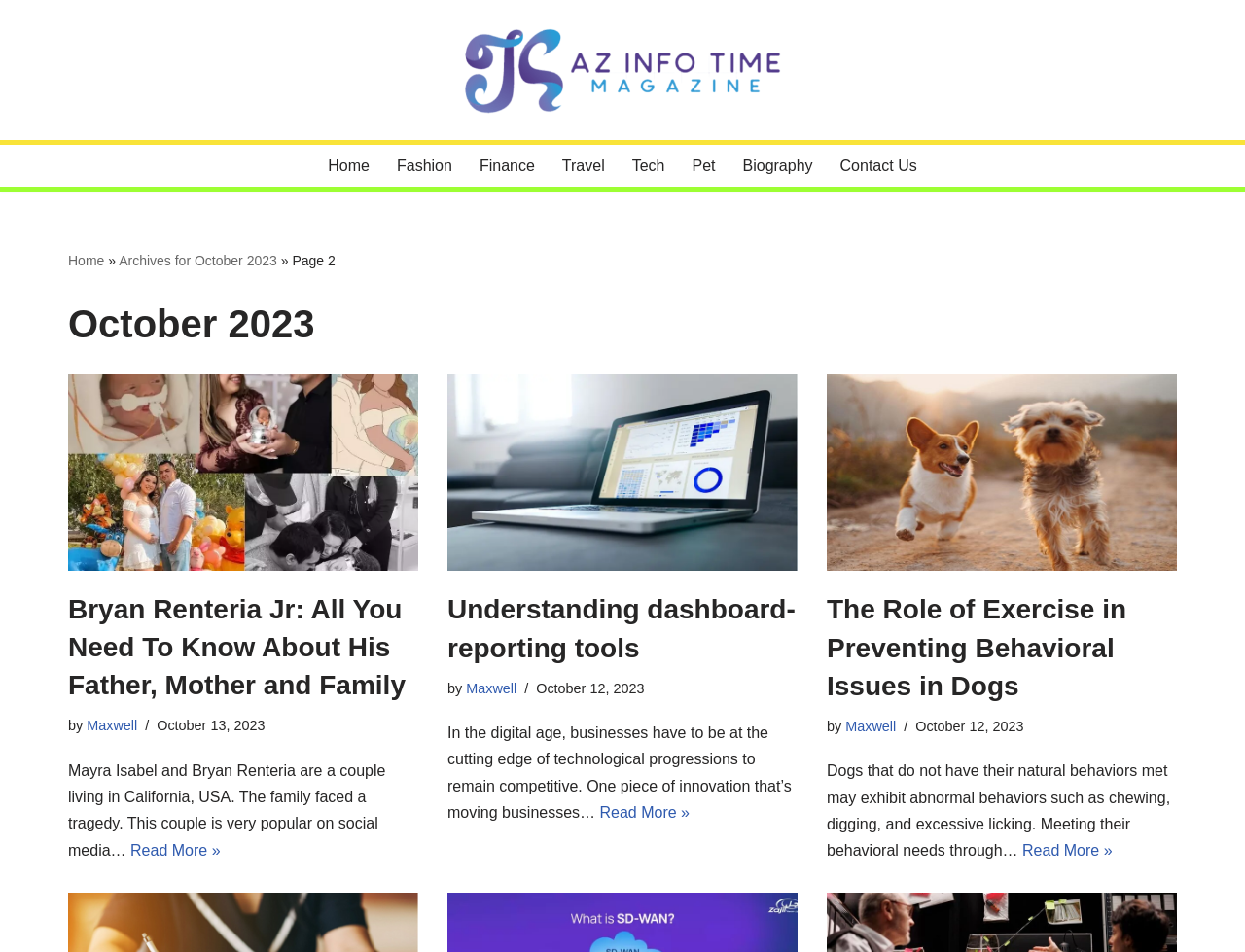Elaborate on the different components and information displayed on the webpage.

This webpage is titled "October 2023 - Page 2 of 3 - Kaz Info Time" and appears to be a blog or news website. At the top, there is a "Skip to content" link, followed by the website's logo and a navigation menu with links to various categories such as "Home", "Fashion", "Finance", "Travel", "Tech", "Pet", "Biography", and "Contact Us".

Below the navigation menu, there is a heading that reads "October 2023" and a link to "Archives for October 2023". The main content of the page is divided into three articles, each with a heading, image, and text. The first article is about Bryan Renteria Jr, with a heading that reads "Bryan Renteria Jr: All You Need To Know About His Father, Mother and Family". The article includes a brief summary of the content and a "Read More" link.

The second article is about understanding dashboard-reporting tools, with a heading that reads "Understanding dashboard-reporting tools". This article also includes a brief summary and a "Read More" link. The third article is about the role of exercise in preventing behavioral issues in dogs, with a heading that reads "The Role of Exercise in Preventing Behavioral Issues in Dogs". This article also includes a brief summary and a "Read More" link.

Each article has a byline with the author's name, "Maxwell", and a timestamp indicating the date of publication, which is October 12 or 13, 2023. The articles are arranged in a vertical column, with the first article at the top and the third article at the bottom.